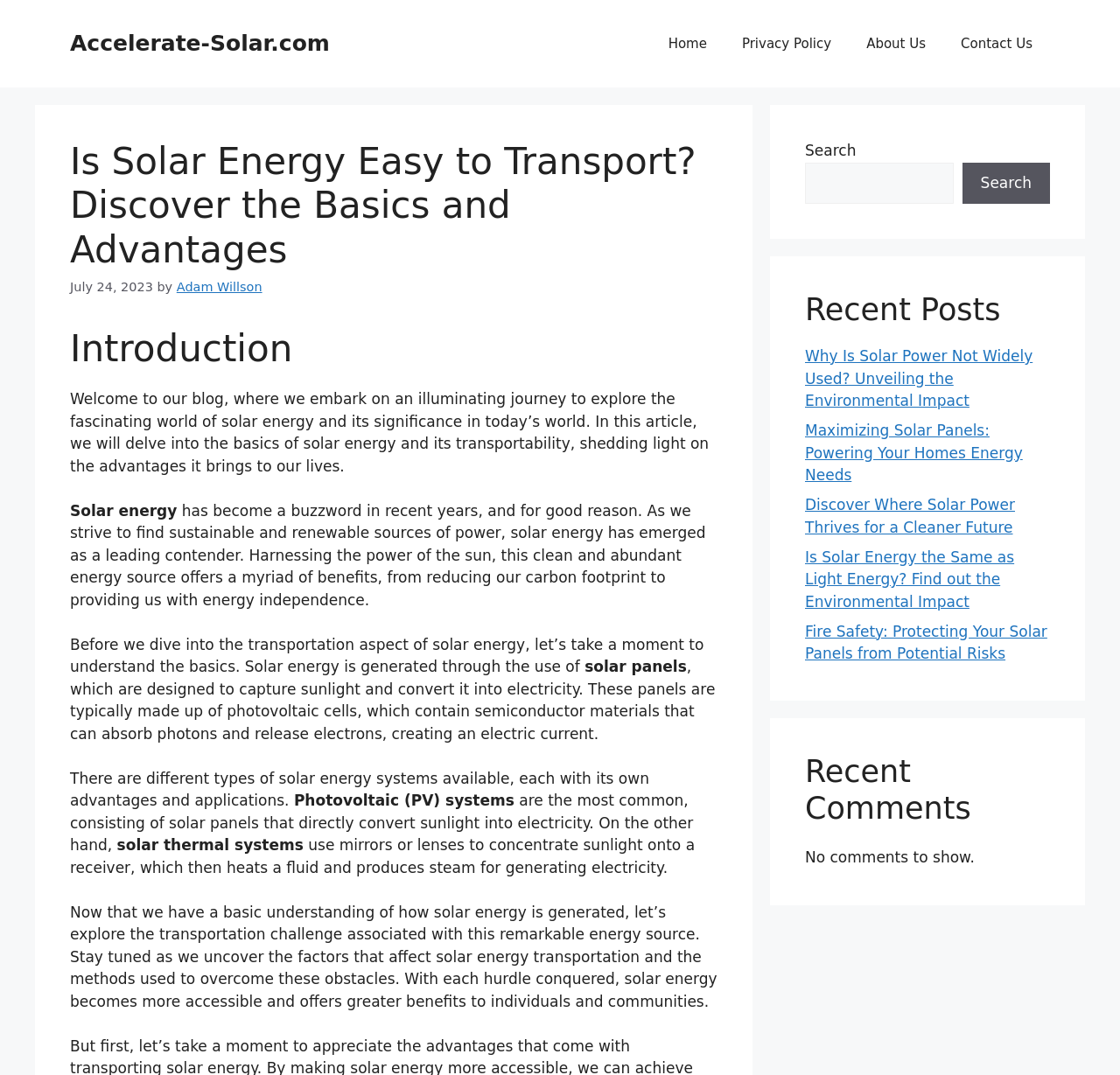Locate the bounding box coordinates of the area where you should click to accomplish the instruction: "Search for something".

[0.719, 0.151, 0.851, 0.19]